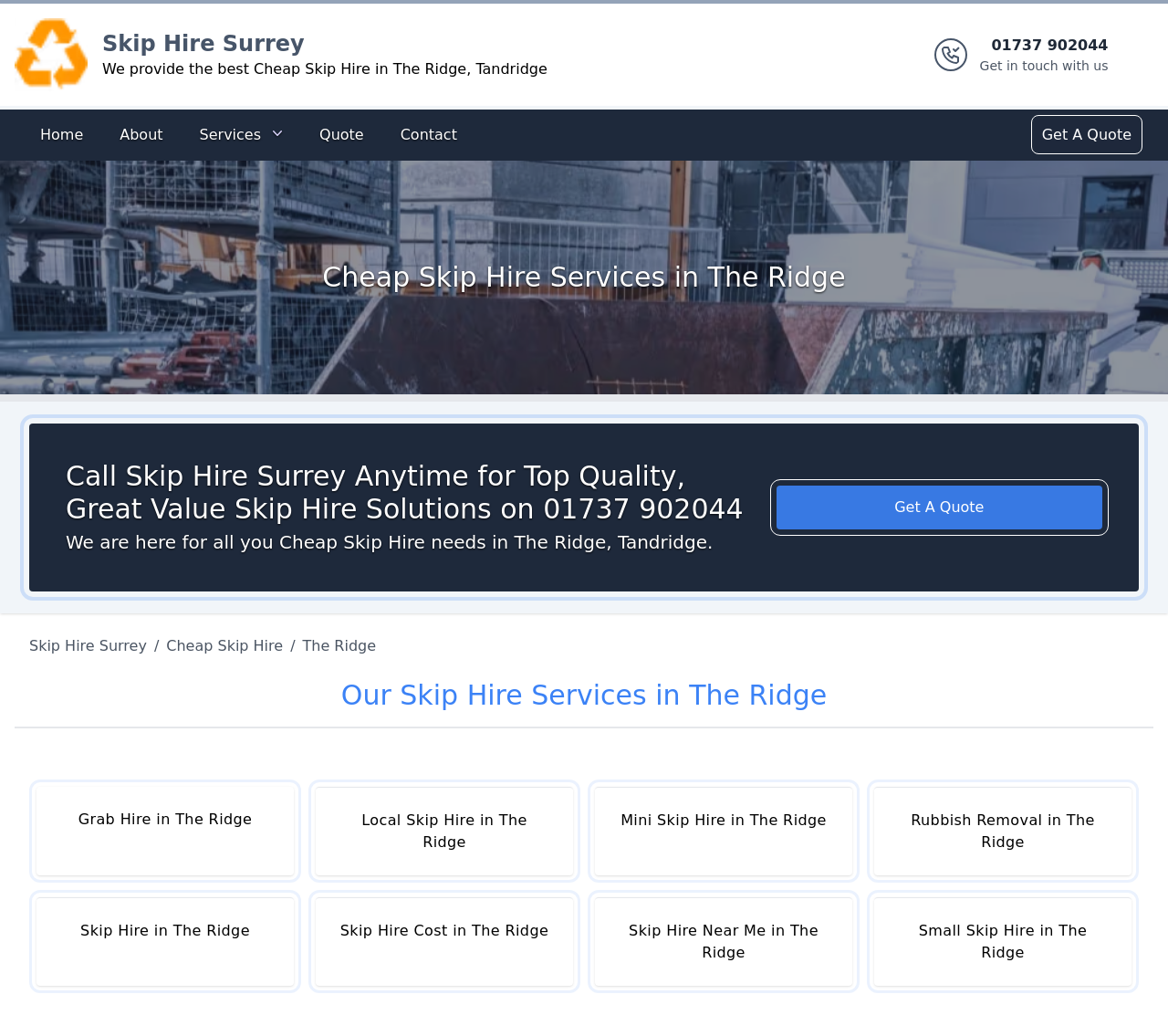Identify and provide the main heading of the webpage.

Cheap Skip Hire Services in The Ridge